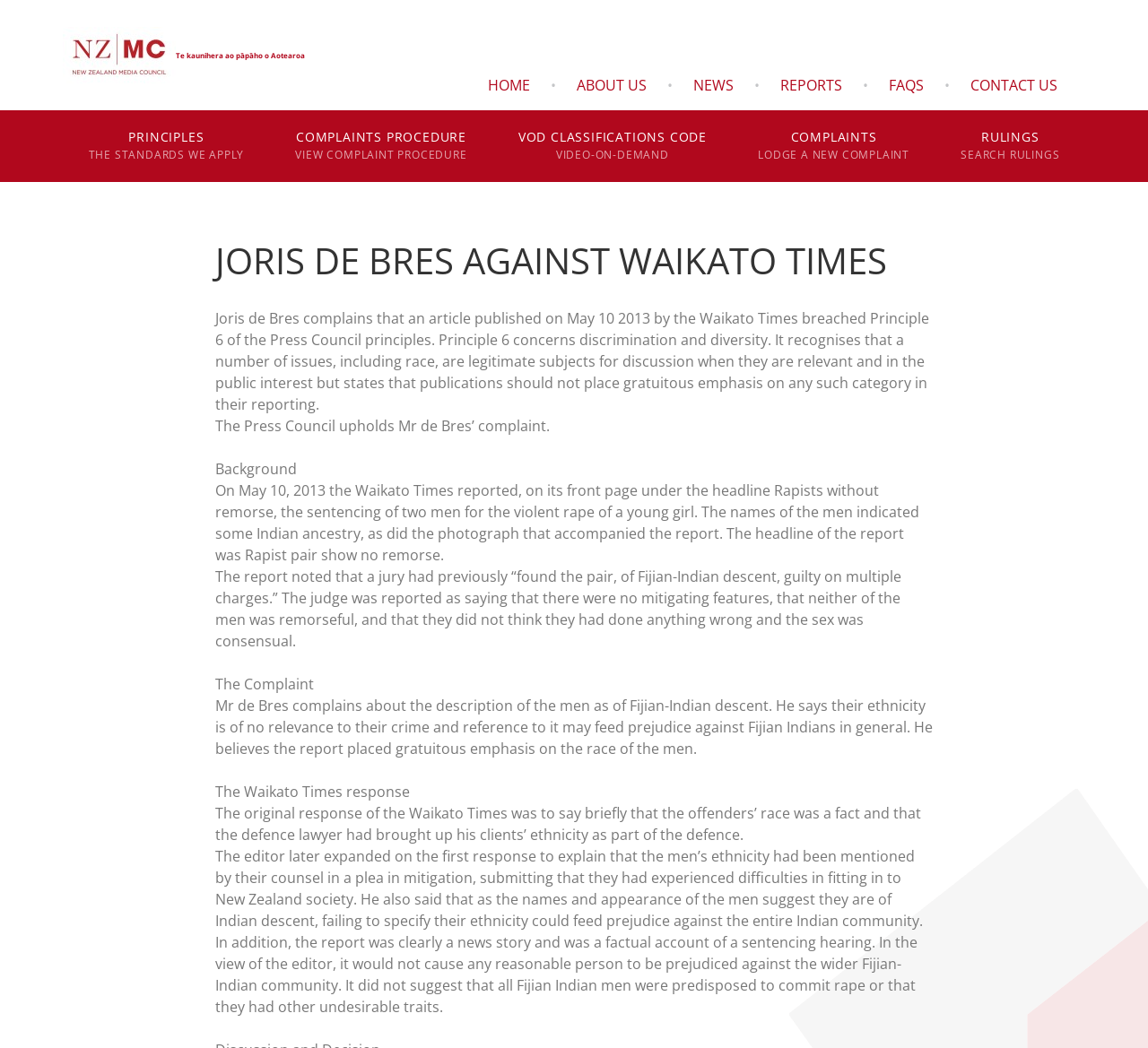What is the name of the complainant?
Look at the image and provide a detailed response to the question.

The name of the complainant can be found in the heading of the webpage, which states 'JORIS DE BRES AGAINST WAIKATO TIMES'. This heading is located at the top of the webpage and is the main title of the article.